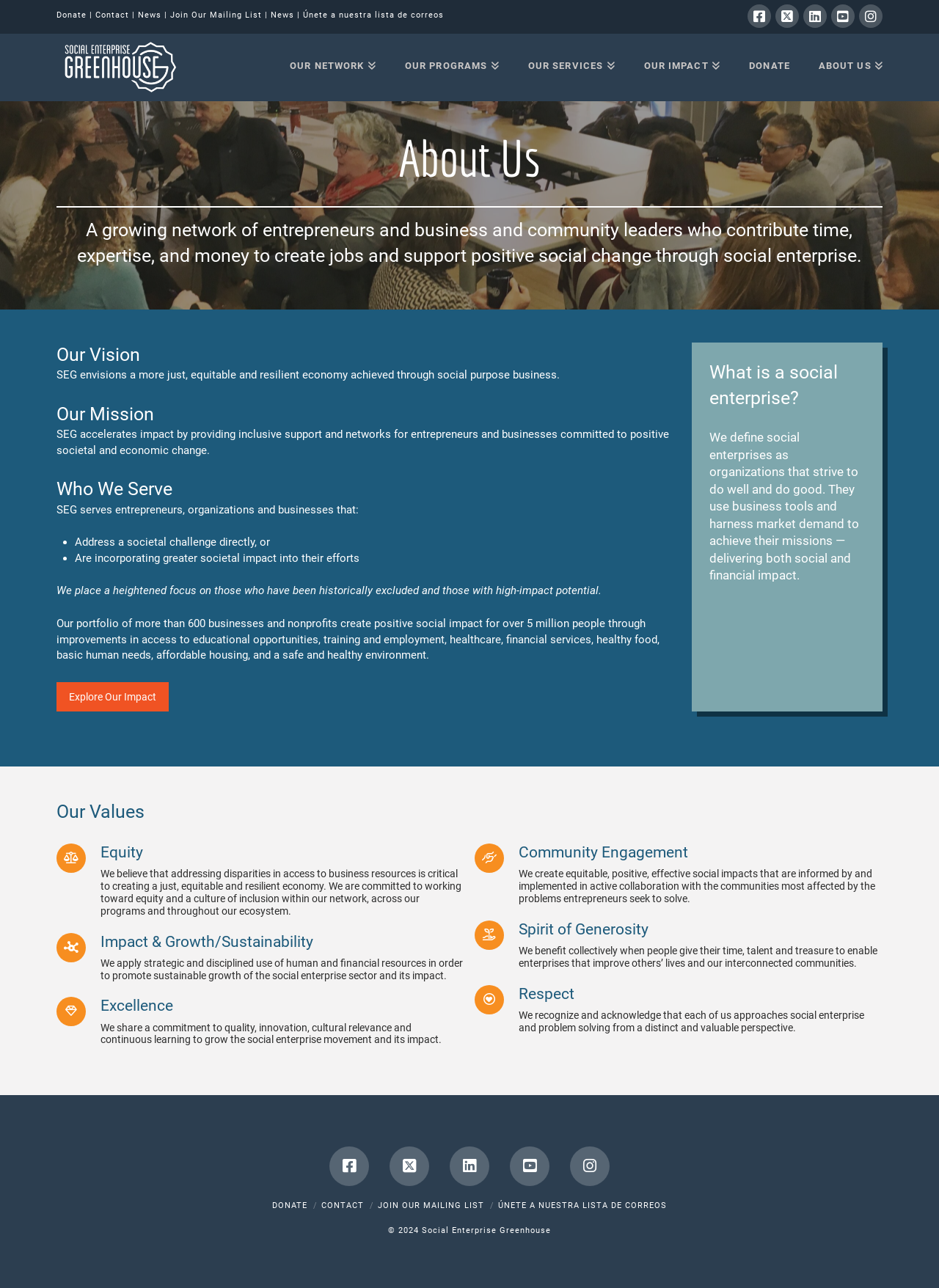Provide a one-word or short-phrase response to the question:
What is the organization's definition of social enterprises?

Organizations that strive to do well and do good